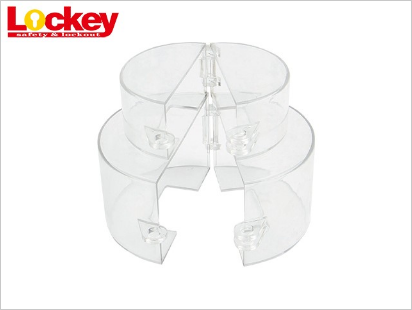Identify and describe all the elements present in the image.

The image features a customized valve lockout device from Lockey Safety Products Co., Ltd. This transparent device is designed to securely cover and lock valve handles, preventing accidental operation during maintenance or servicing. The lockout is made of durable PC (polycarbonate) material, which can withstand temperature ranges from -20°C to +120°C, ensuring its reliability in various environments. 

The product is comprised of two circular components that fit snugly over the valve handles, with a clear hinge allowing for easy application and removal. This design helps to ensure that valves cannot be turned while locked out, enhancing safety measures in workplaces. Overall, this valve lockout solution is an essential tool for any facility seeking to improve their lockout/tagout (LOTO) practices and ensure compliance with safety regulations.